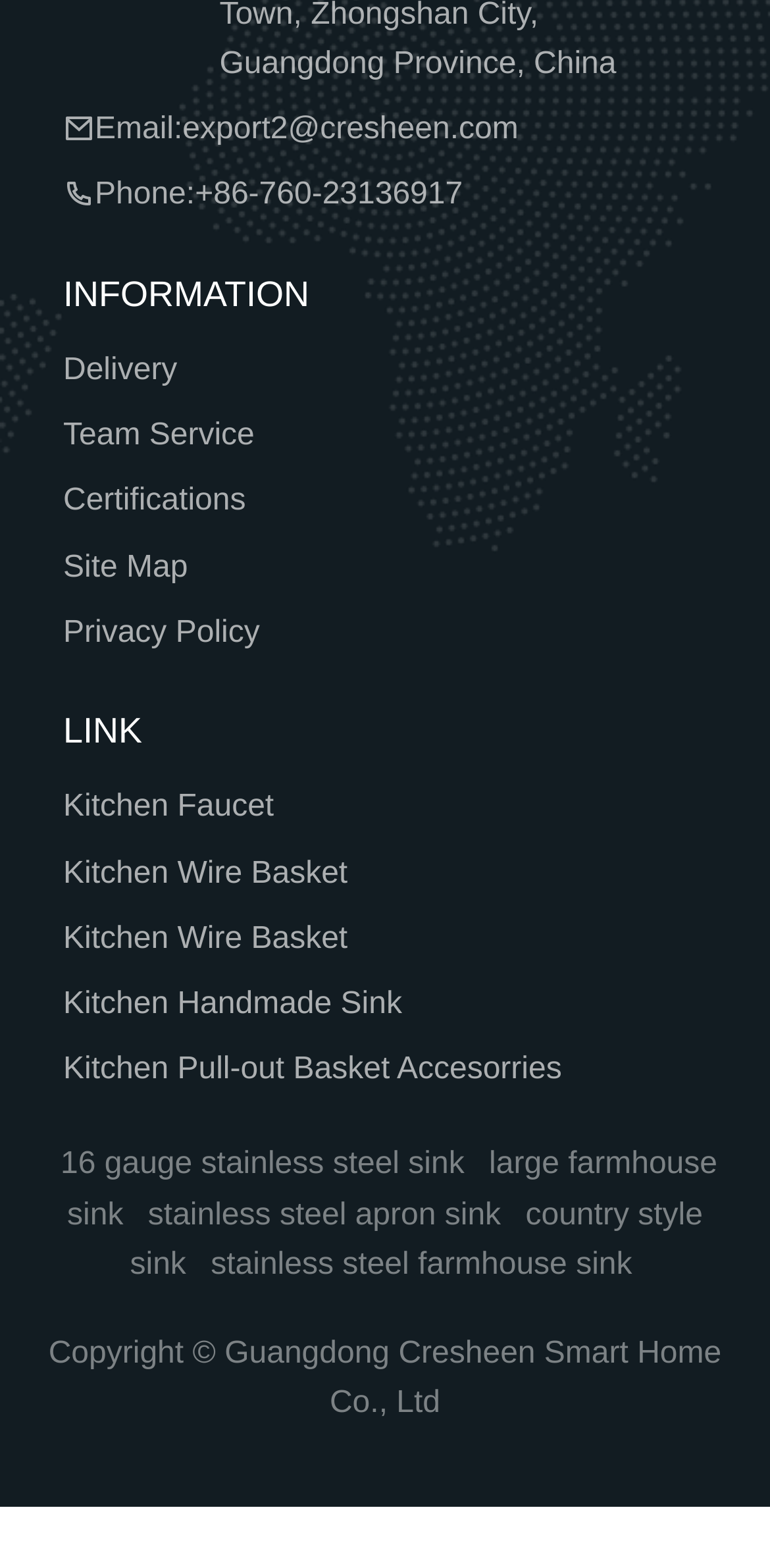How many types of kitchen products are listed?
Answer the question using a single word or phrase, according to the image.

5